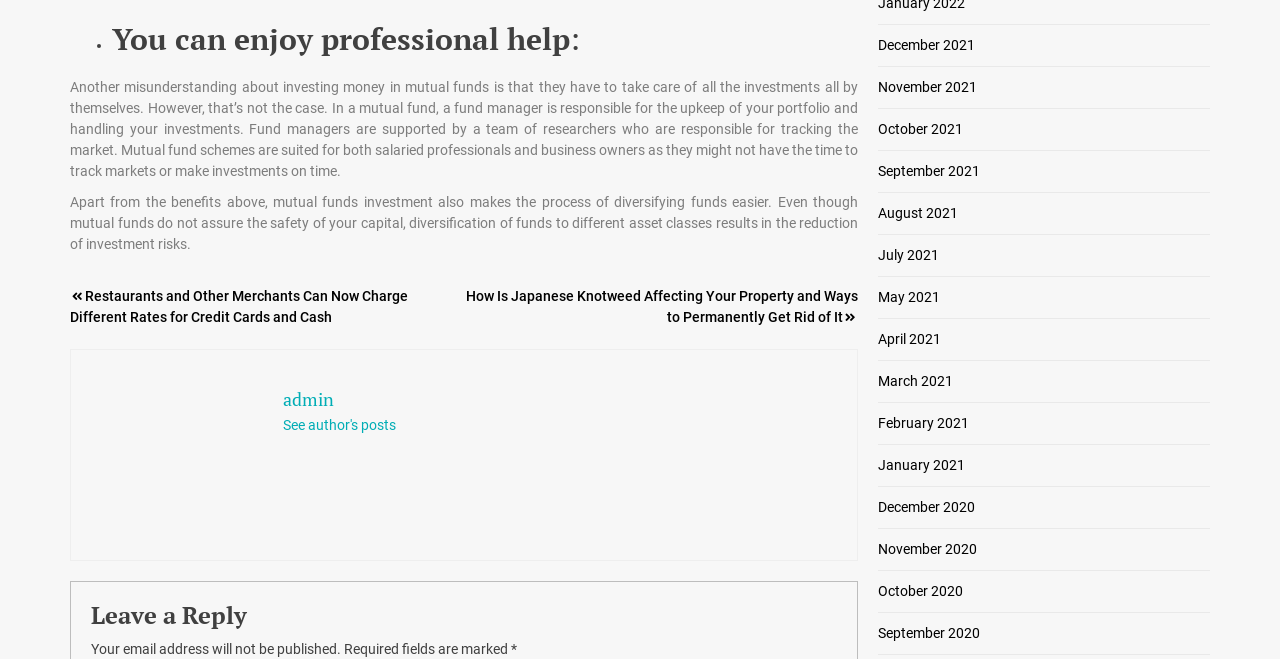Please look at the image and answer the question with a detailed explanation: What is the purpose of the 'Leave a Reply' section?

The 'Leave a Reply' section is likely used to allow users to comment on the post. This is inferred from the presence of StaticText elements with instructions for commenting, such as 'Your email address will not be published.' and 'Required fields are marked'.